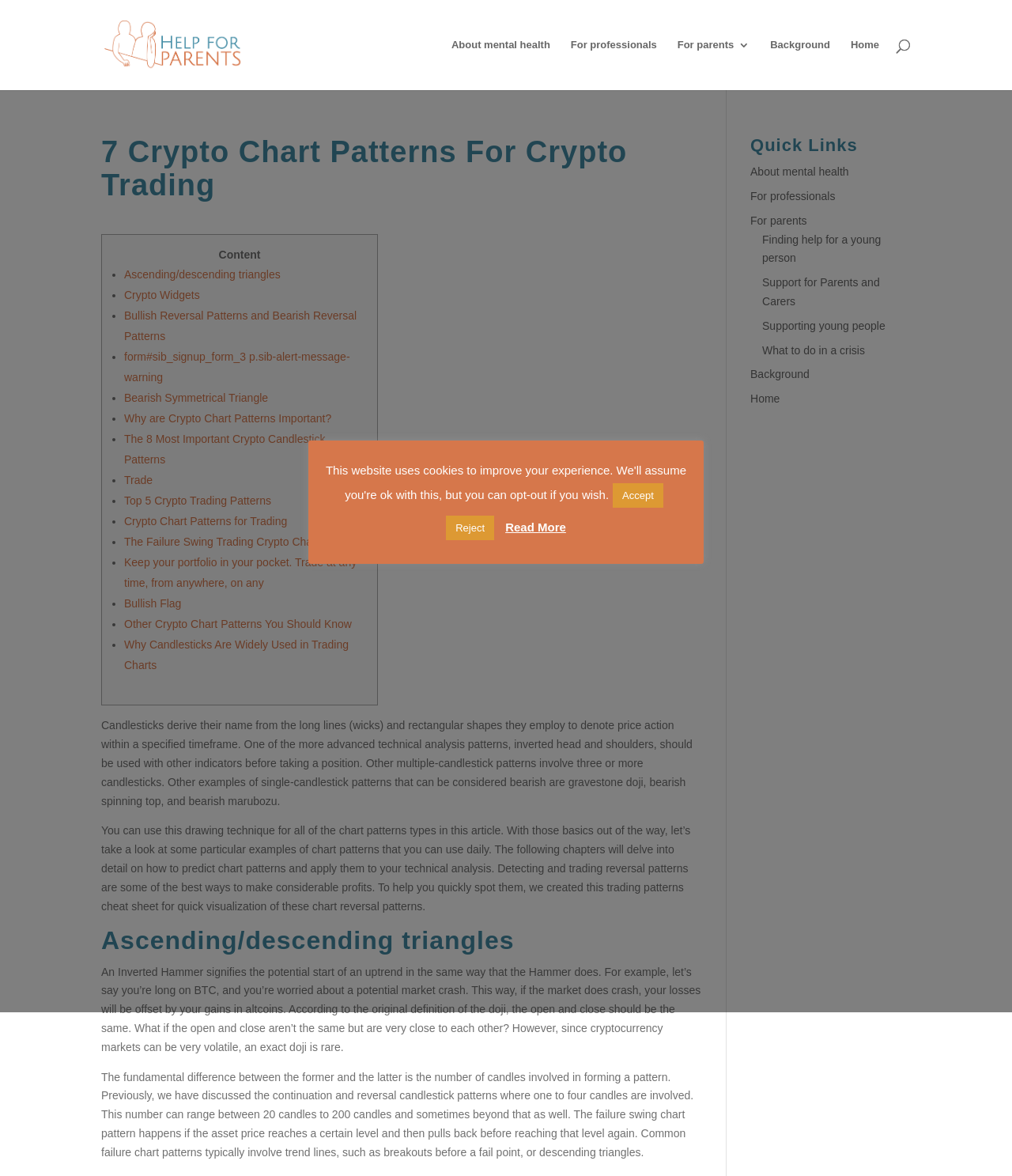Give a full account of the webpage's elements and their arrangement.

This webpage is about crypto chart patterns for crypto trading, with a focus on helping parents. At the top, there is a navigation menu with links to "Help for Parents", "About mental health", "For professionals", "For parents 3", "Background", and "Home". Below the navigation menu, there is a search bar.

The main content of the webpage is divided into sections. The first section has a heading "7 Crypto Chart Patterns For Crypto Trading" and lists various crypto chart patterns, including "Ascending/descending triangles", "Crypto Widgets", "Bullish Reversal Patterns and Bearish Reversal Patterns", and more. Each pattern is a link that can be clicked for more information.

Below the list of patterns, there are three paragraphs of text that explain what candlesticks are, how to use them in technical analysis, and how to detect and trade reversal patterns. The text also mentions a trading patterns cheat sheet for quick visualization of chart reversal patterns.

The next section has a heading "Ascending/descending triangles" and provides more information about this specific pattern. There are two more sections that explain other crypto chart patterns, including the Inverted Hammer and the failure swing chart pattern.

On the right side of the webpage, there is a "Quick Links" section with links to "About mental health", "For professionals", "For parents", and more. These links are similar to the navigation menu at the top.

At the bottom of the webpage, there are two buttons, "Accept" and "Reject", and a link to "Read More".